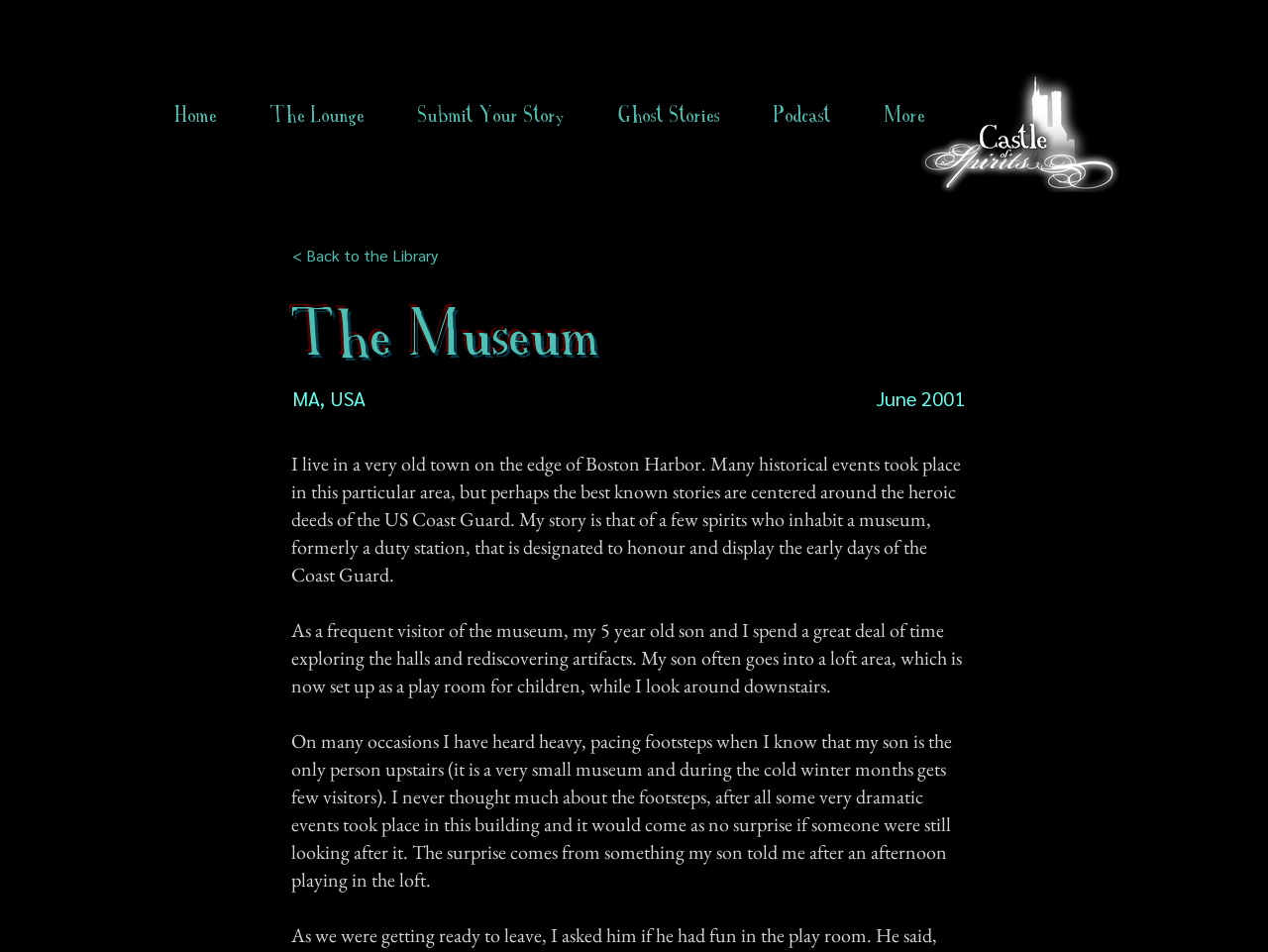Answer this question in one word or a short phrase: What is the purpose of the museum?

to honour and display the early days of the Coast Guard